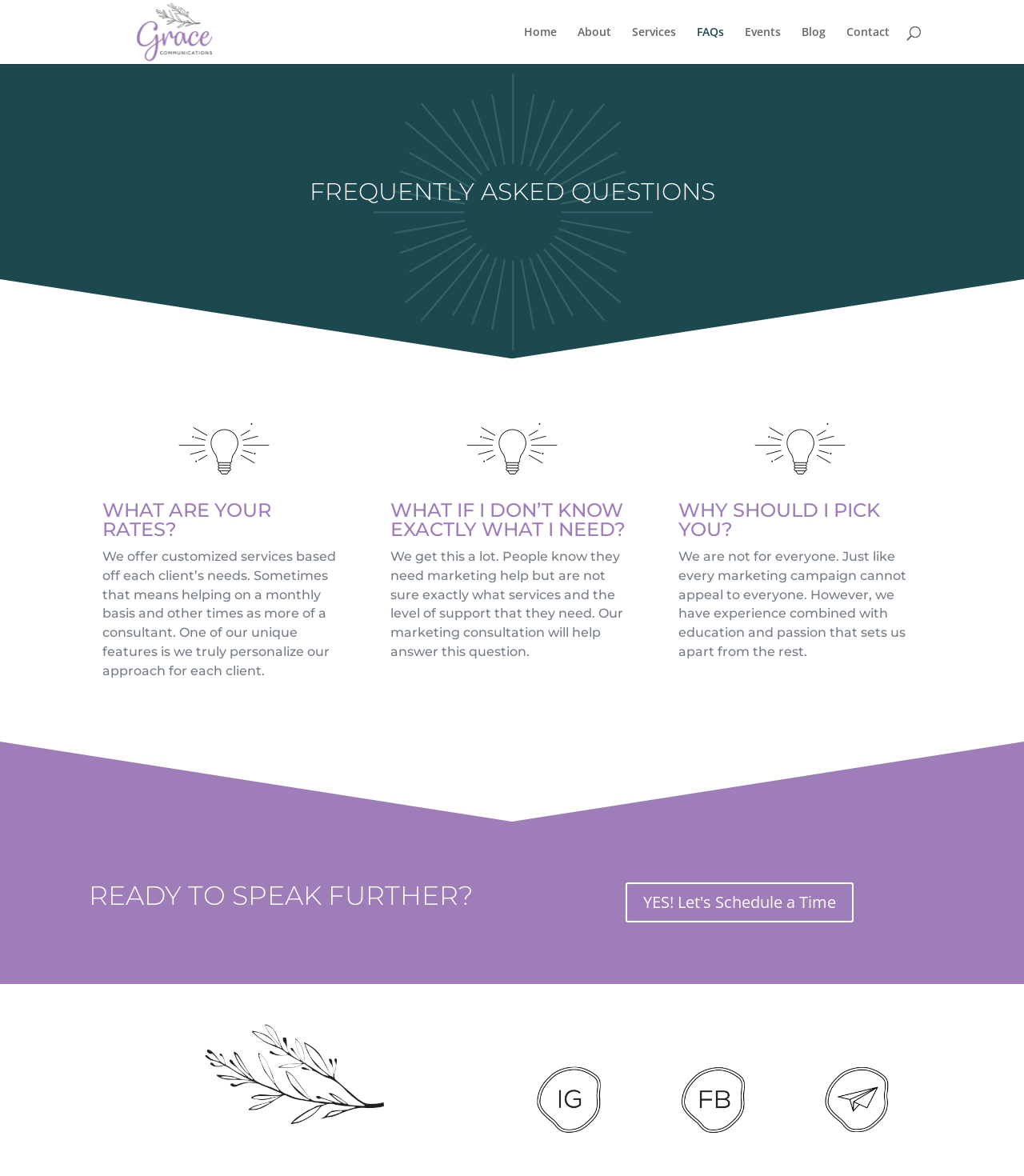How many FAQs are listed on this page?
Utilize the information in the image to give a detailed answer to the question.

I counted the number of headings that start with a question, which are 'WHAT ARE YOUR RATES?', 'WHAT IF I DON’T KNOW EXACTLY WHAT I NEED?', 'WHY SHOULD I PICK YOU?', and 'READY TO SPEAK FURTHER?'. There are 4 of them.